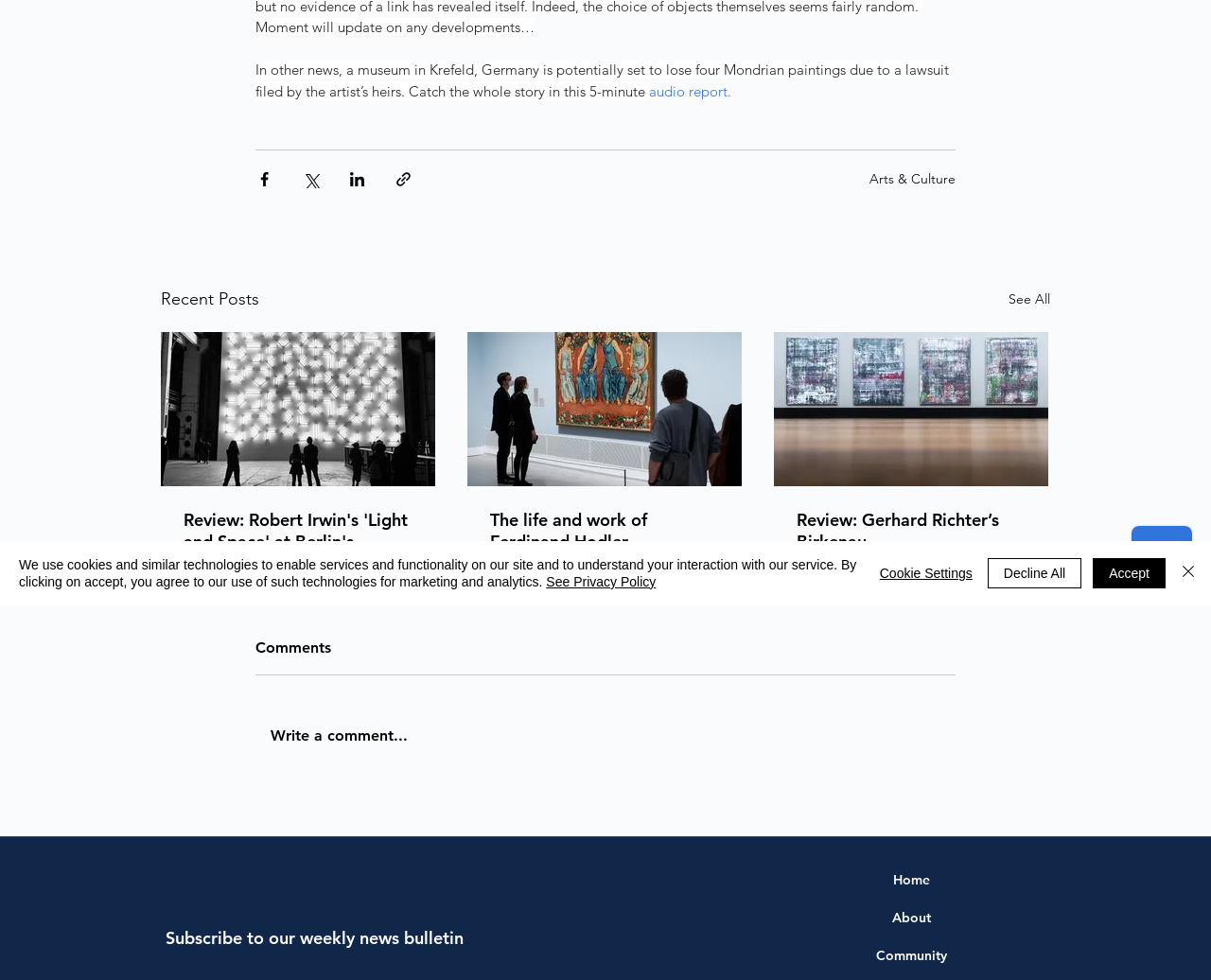Determine the bounding box coordinates for the UI element matching this description: "Classic Writing Analysis".

None